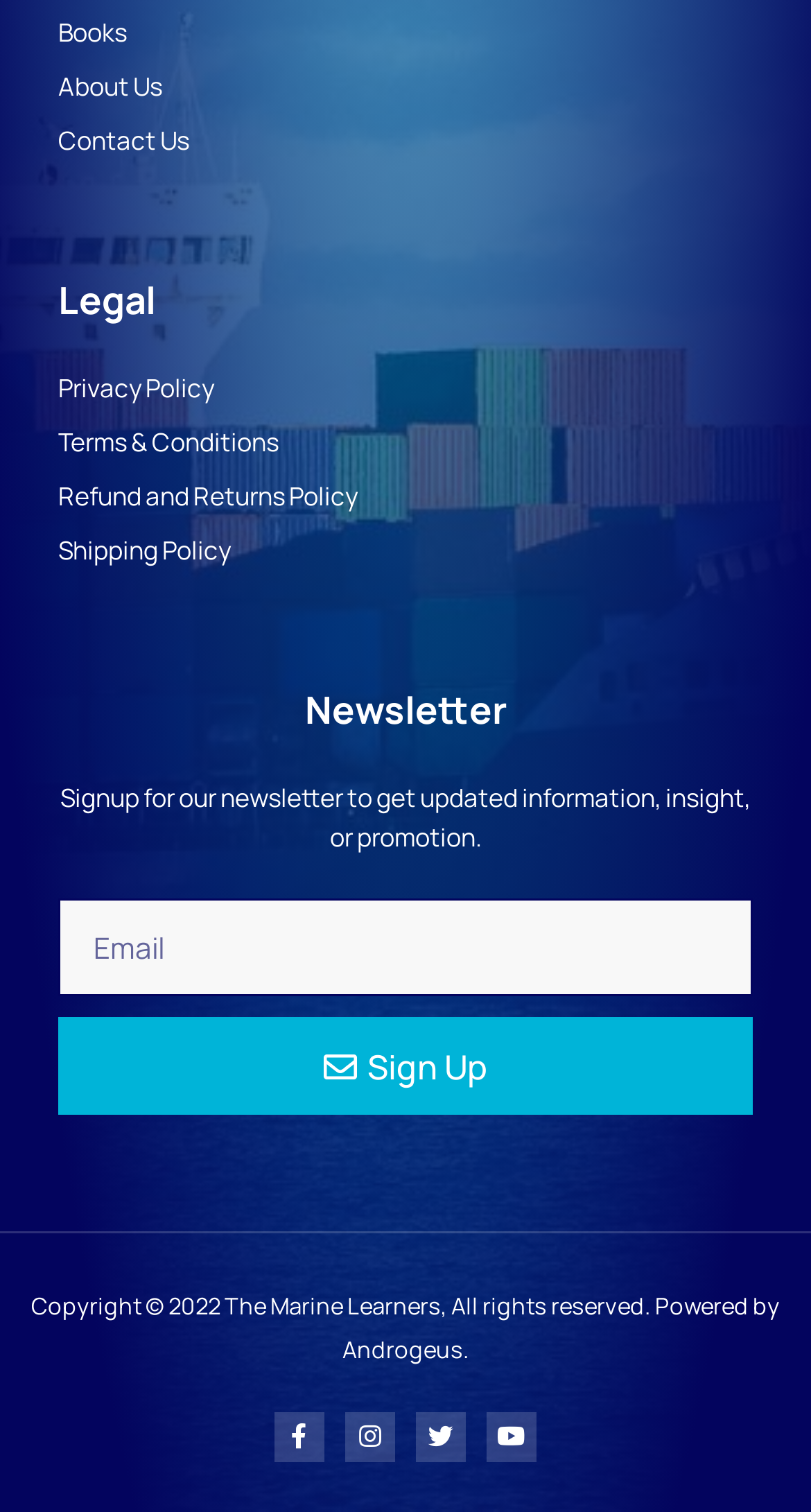Determine the bounding box coordinates for the element that should be clicked to follow this instruction: "Click on Books". The coordinates should be given as four float numbers between 0 and 1, in the format [left, top, right, bottom].

[0.072, 0.008, 0.928, 0.034]